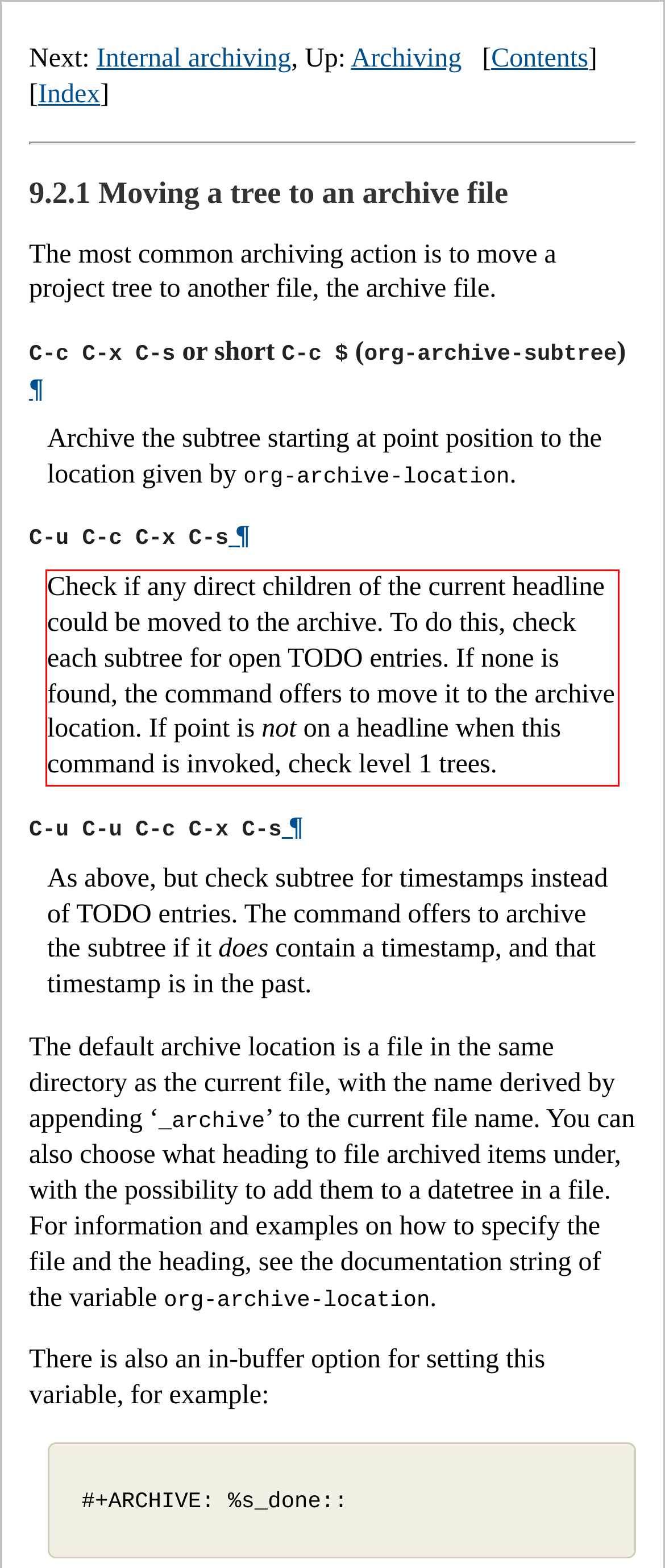From the provided screenshot, extract the text content that is enclosed within the red bounding box.

Check if any direct children of the current headline could be moved to the archive. To do this, check each subtree for open TODO entries. If none is found, the command offers to move it to the archive location. If point is not on a headline when this command is invoked, check level 1 trees.